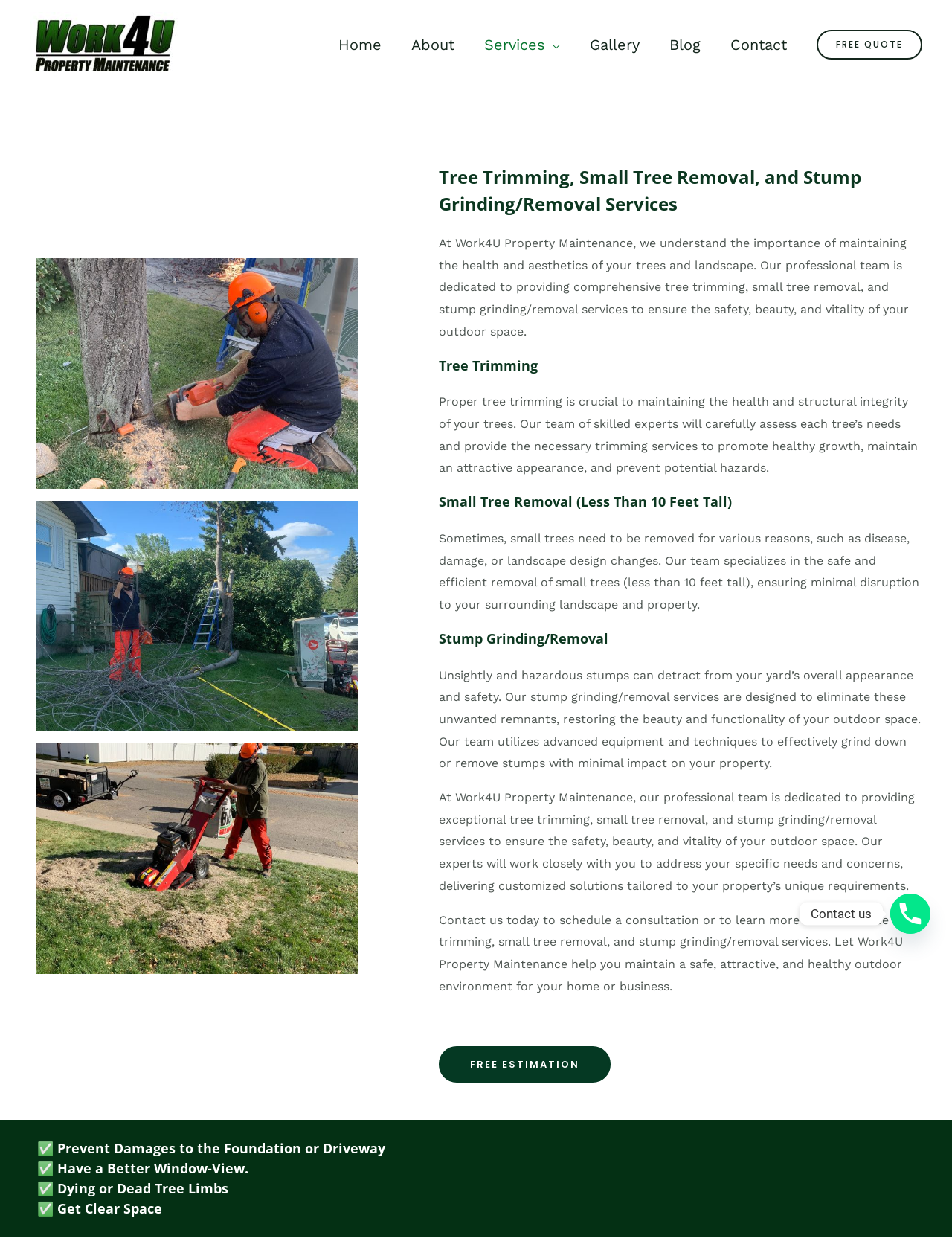What is the benefit of proper tree trimming?
Your answer should be a single word or phrase derived from the screenshot.

Promote healthy growth and maintain an attractive appearance